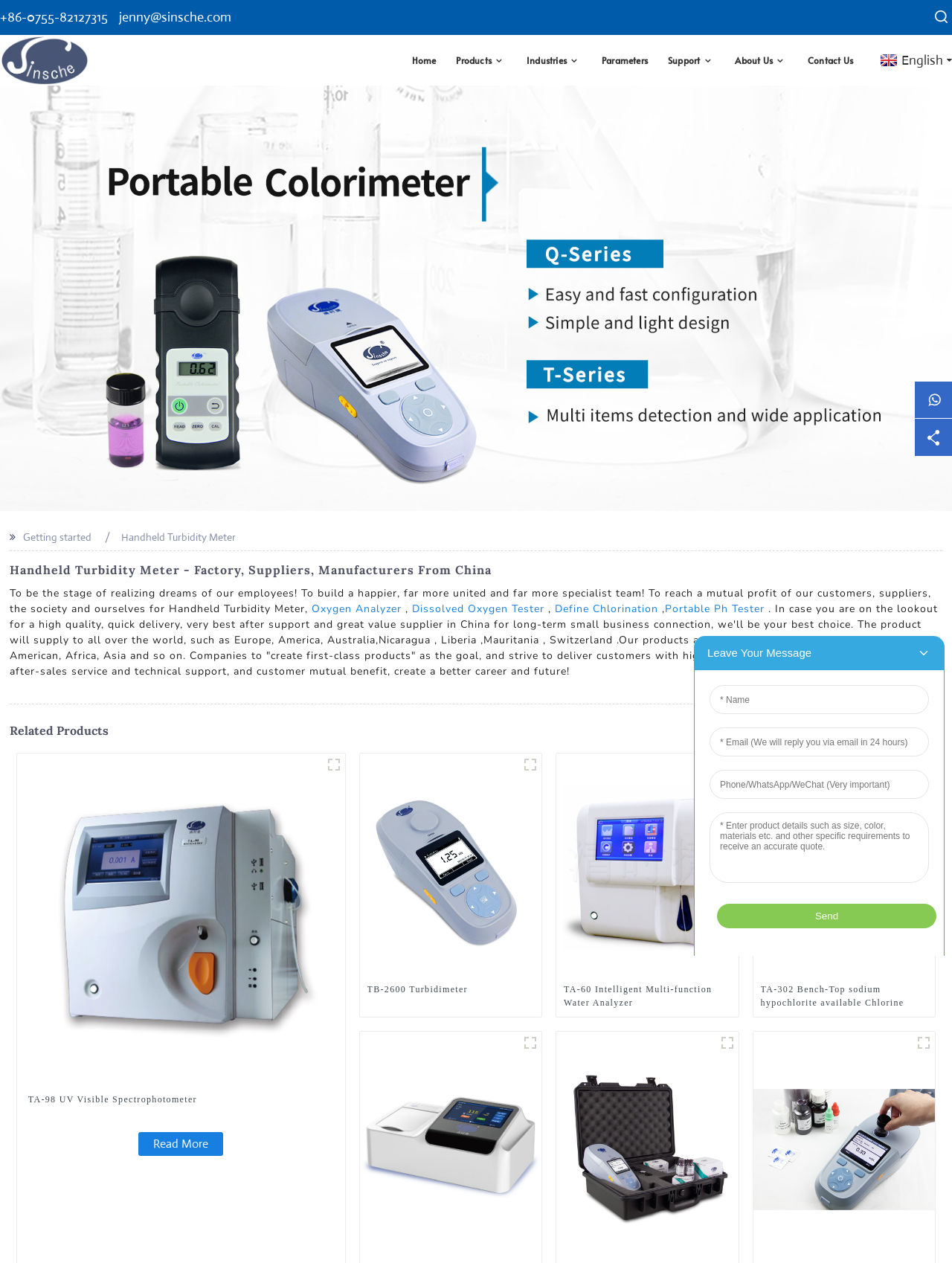What is the name of the product shown in the first figure?
Respond to the question with a single word or phrase according to the image.

QSJ-2